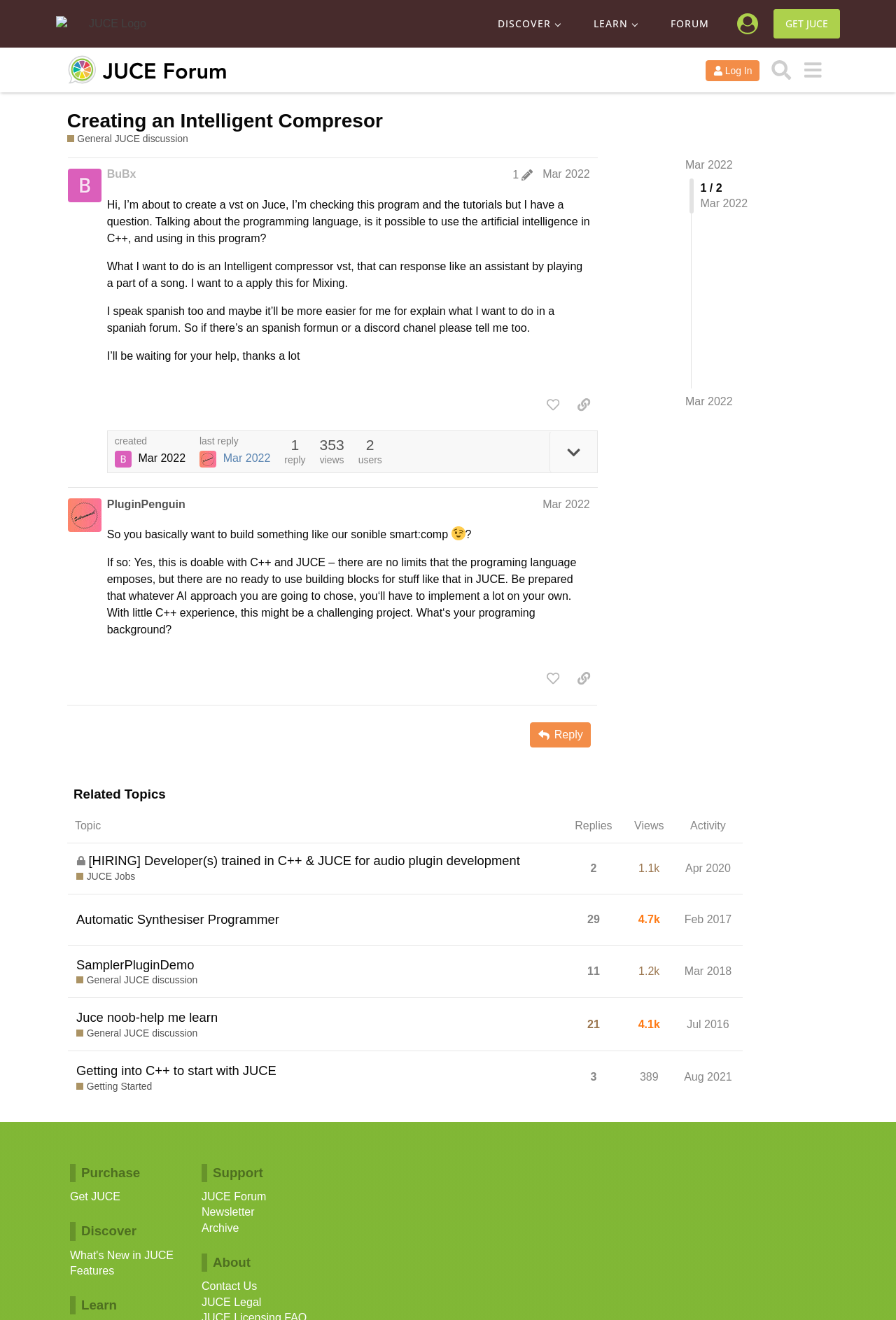Identify the bounding box coordinates of the section to be clicked to complete the task described by the following instruction: "Learn about airline line maintenance". The coordinates should be four float numbers between 0 and 1, formatted as [left, top, right, bottom].

None